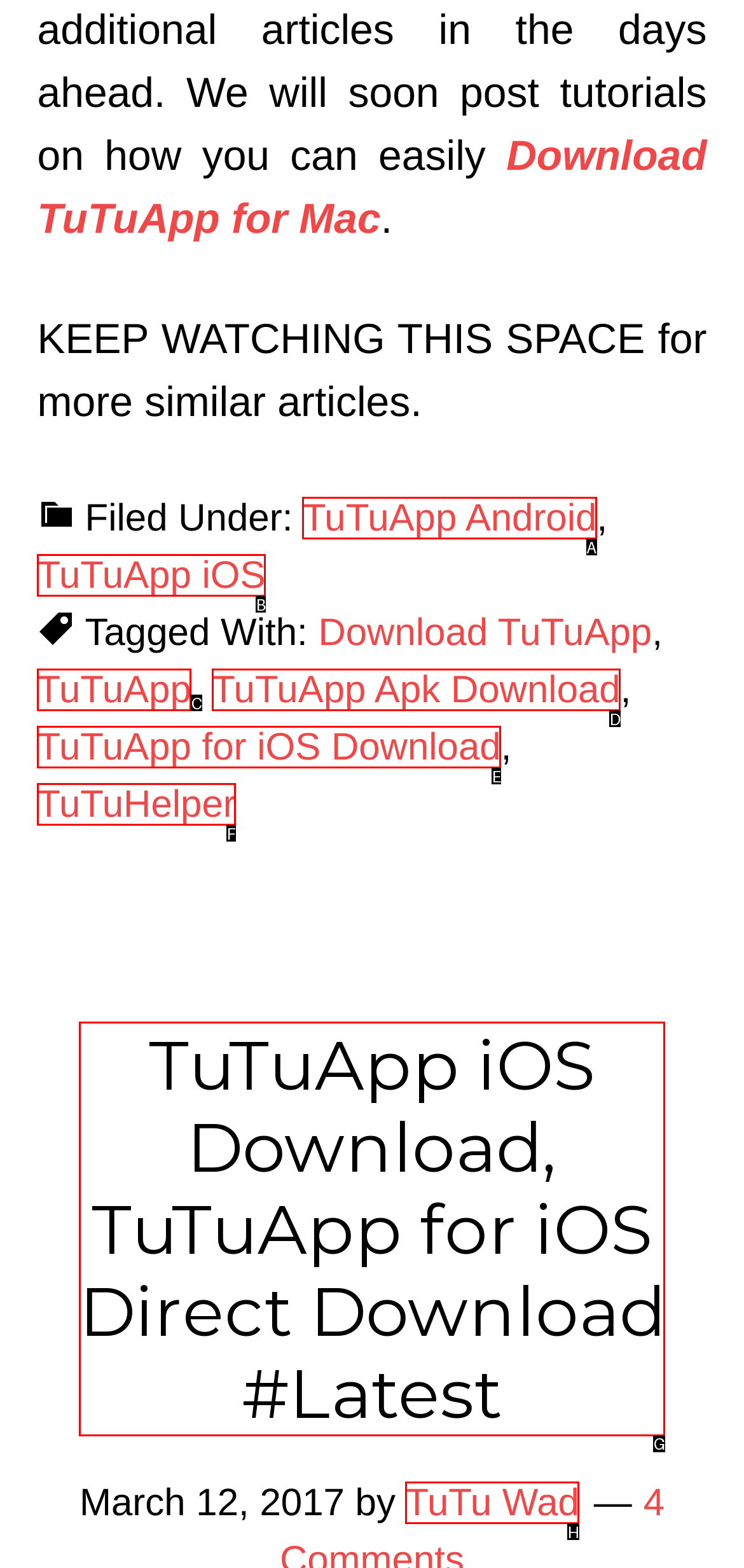Based on the description: TuTuApp iOS, select the HTML element that best fits. Reply with the letter of the correct choice from the options given.

B